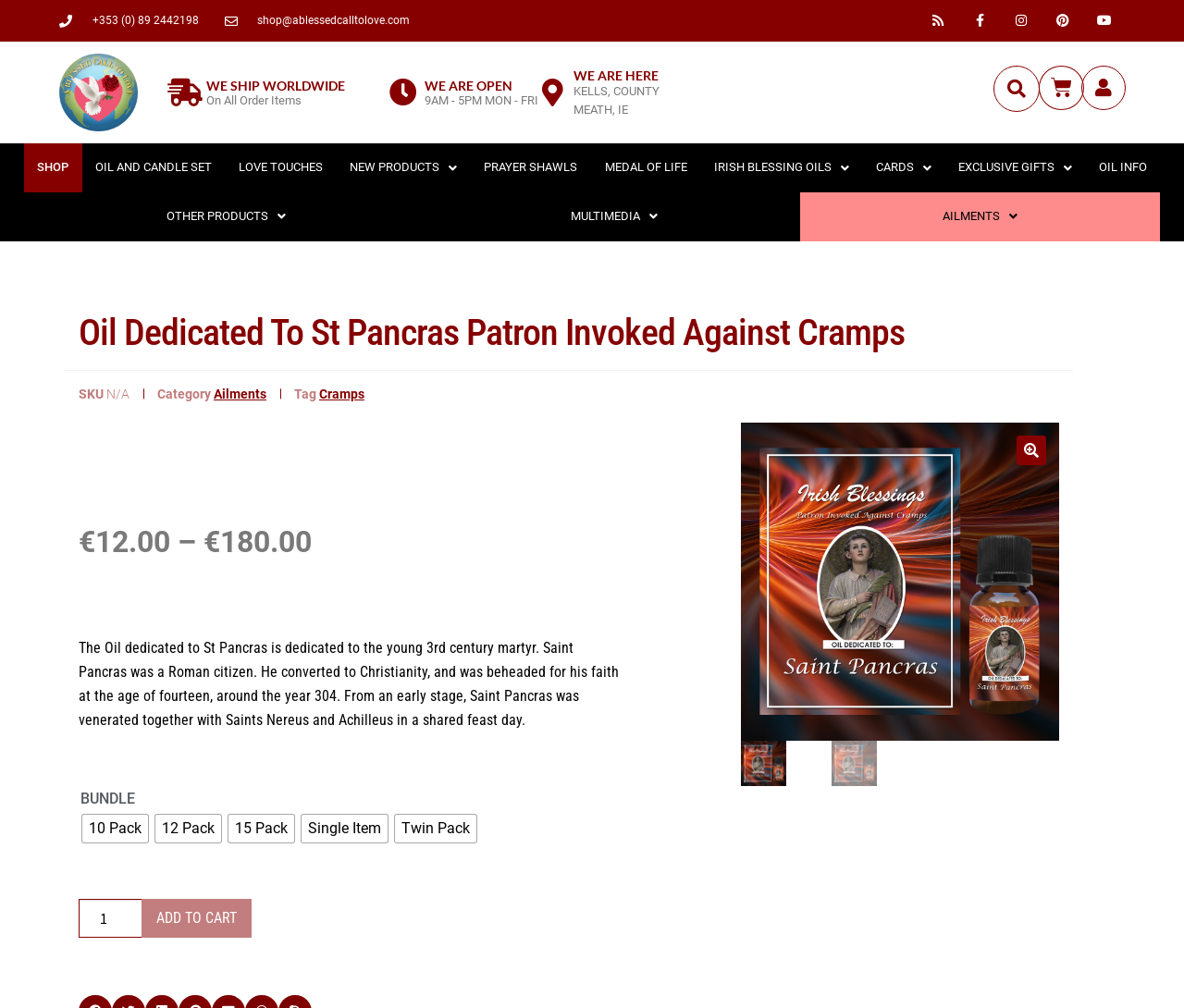Using the description "Cramps", predict the bounding box of the relevant HTML element.

[0.27, 0.383, 0.308, 0.398]